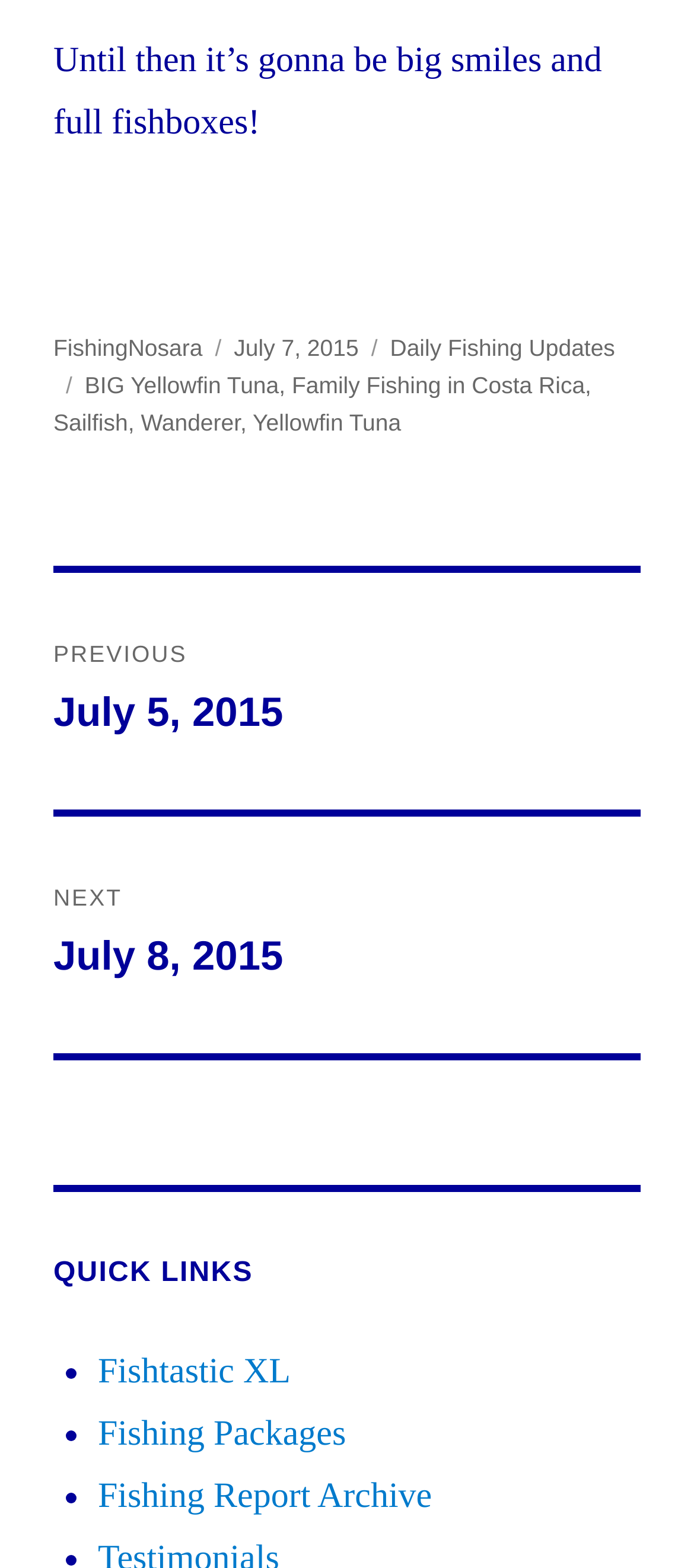Please specify the bounding box coordinates of the area that should be clicked to accomplish the following instruction: "Visit the Fishtastic XL page". The coordinates should consist of four float numbers between 0 and 1, i.e., [left, top, right, bottom].

[0.141, 0.862, 0.419, 0.887]